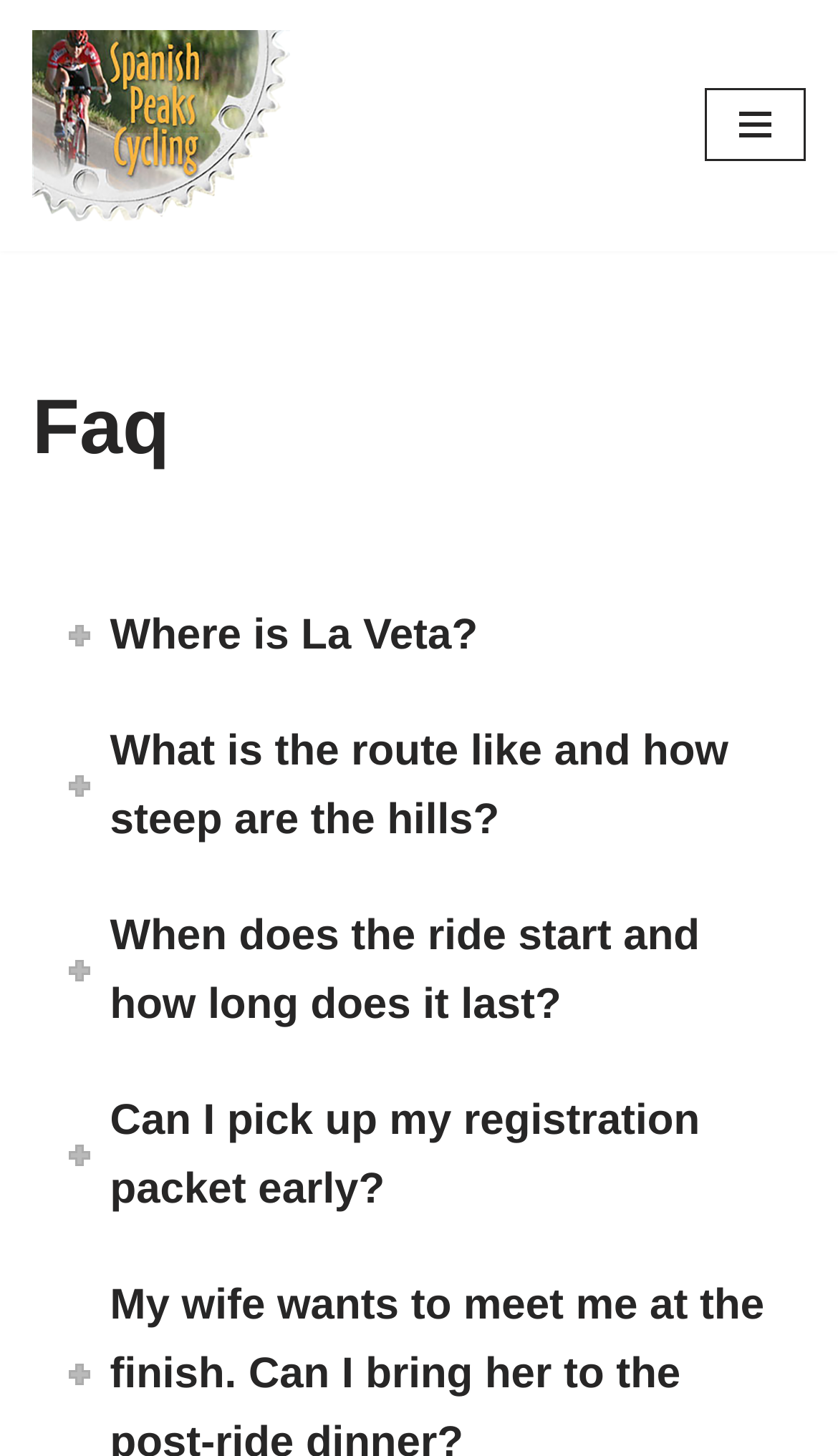Identify and provide the bounding box for the element described by: "Navigation Menu".

[0.841, 0.061, 0.962, 0.111]